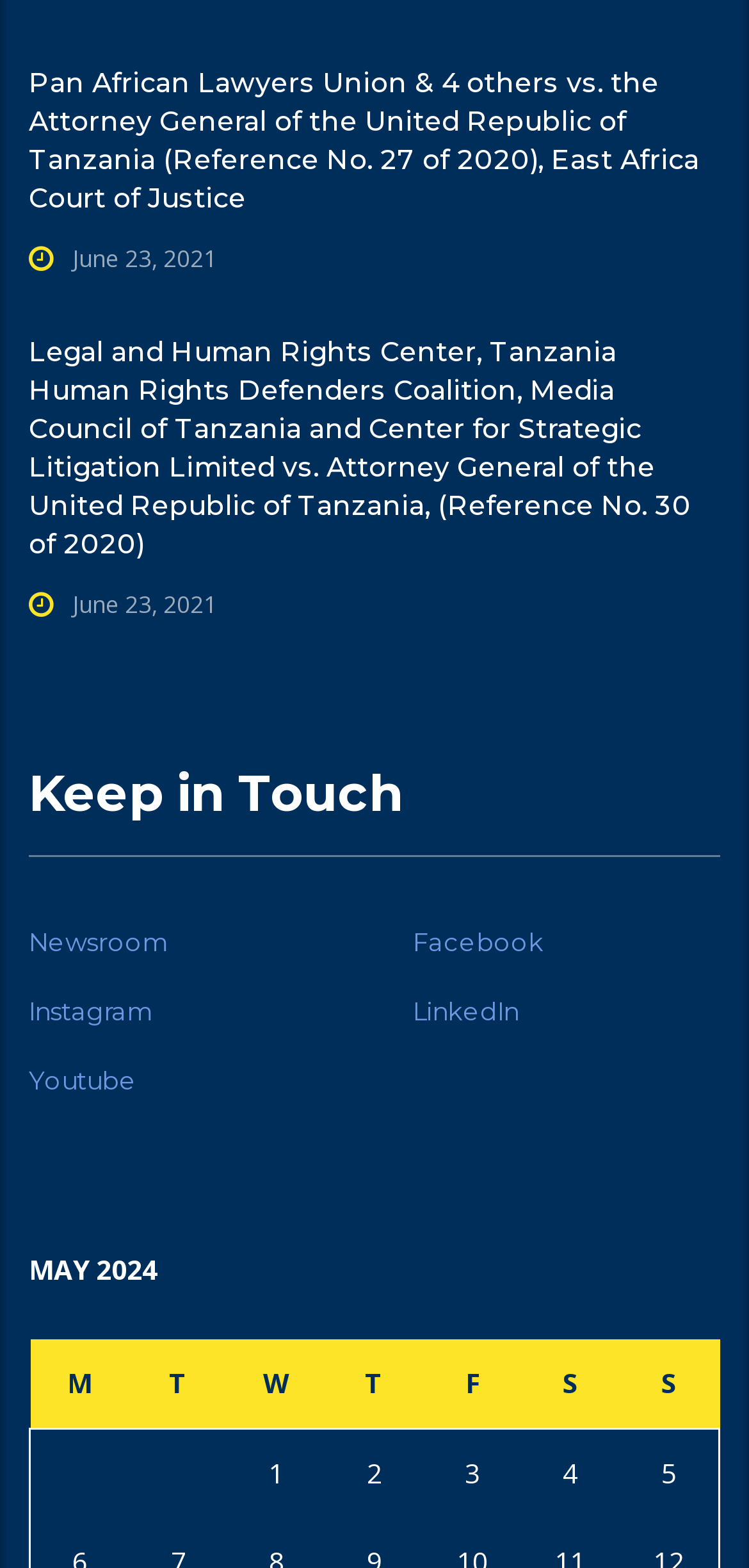How many links are there in the webpage?
Using the image provided, answer with just one word or phrase.

6